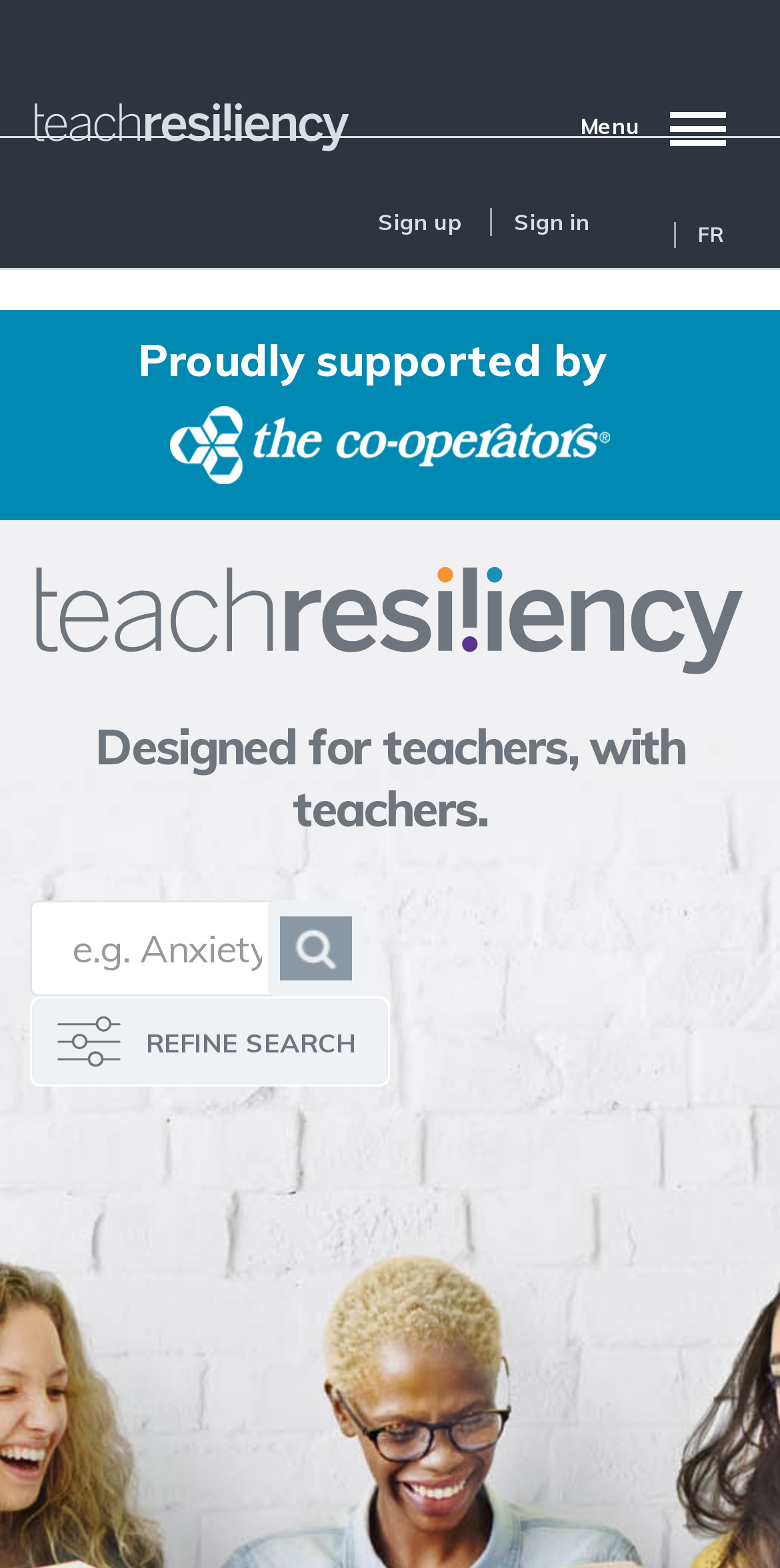What is the purpose of the search box?
Craft a detailed and extensive response to the question.

The search box is located below the heading 'Designed for teachers, with teachers.' and has a placeholder text 'e.g. Anxiety'. It is likely used to search for specific resources or topics related to teaching resiliency. The 'REFINE SEARCH' link below the search box further supports this assumption.